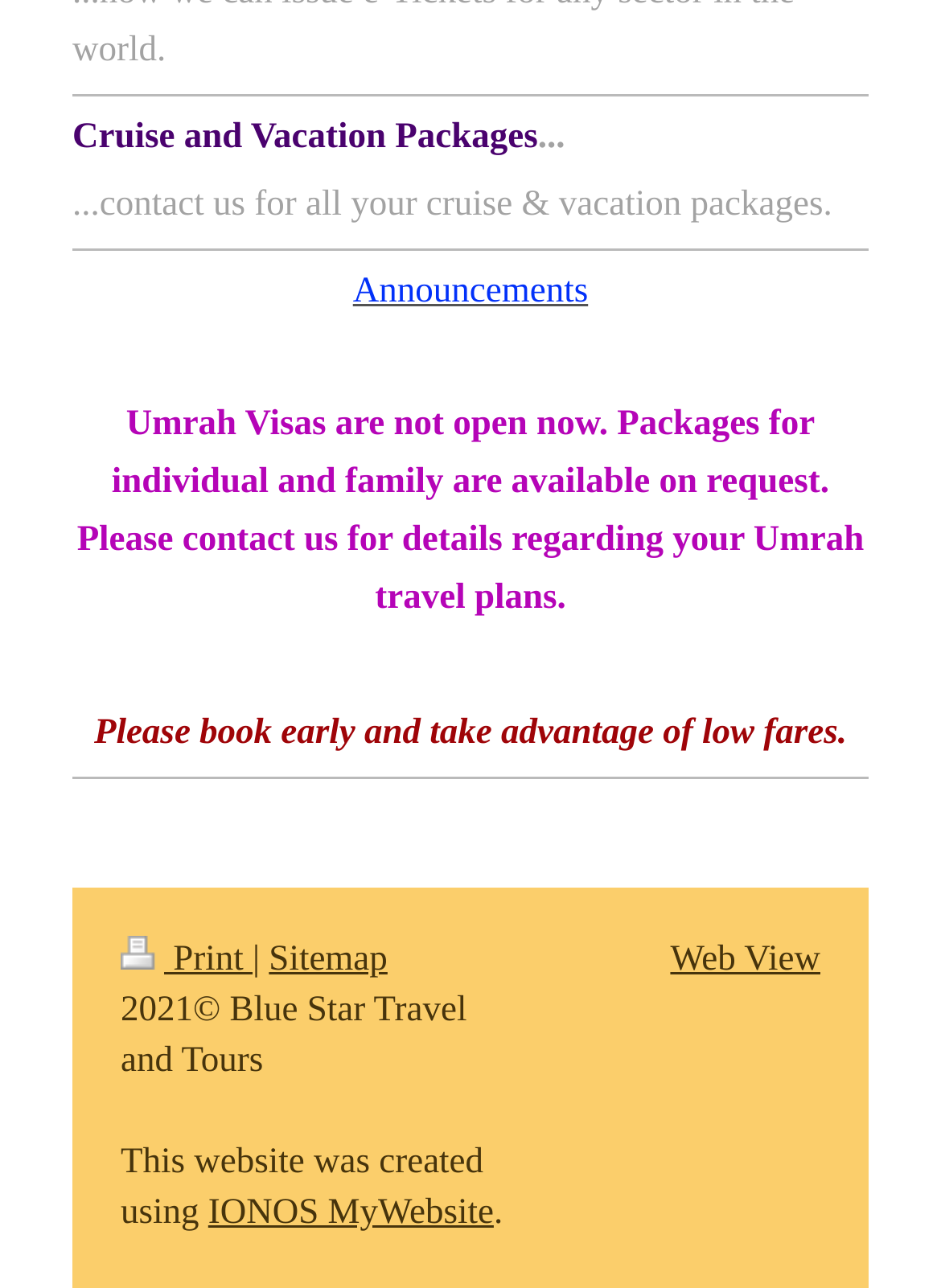What is the advice for booking?
Using the details shown in the screenshot, provide a comprehensive answer to the question.

The webpage has a static text 'Please book early and take advantage of low fares.' which suggests that users should book early to get low fares.